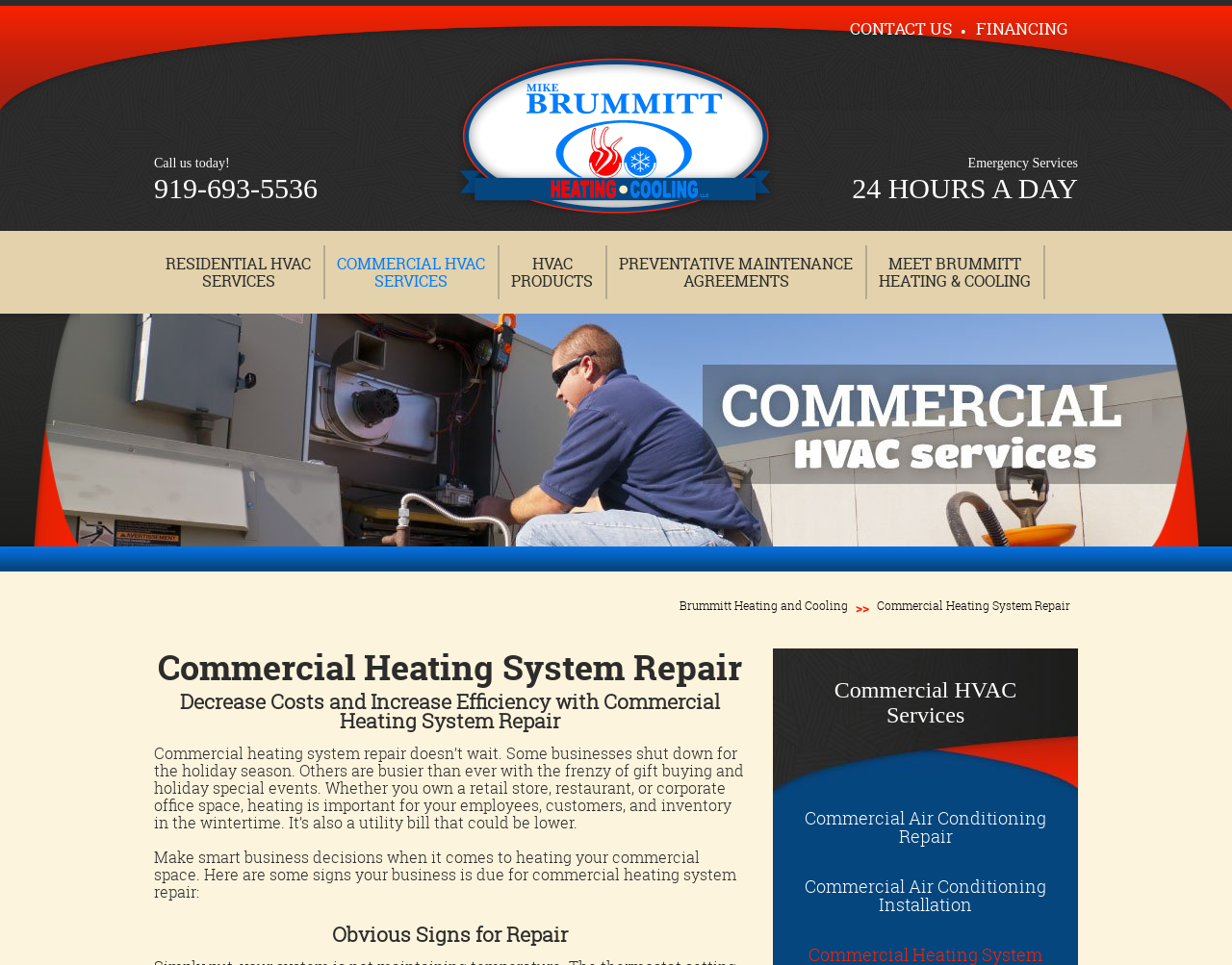What is the purpose of preventative maintenance agreements?
Please analyze the image and answer the question with as much detail as possible.

I made this connection by reading the heading 'Decrease Costs and Increase Efficiency with Commercial Heating System Repair' and noticing that preventative maintenance agreements are mentioned as one of the services offered by Brummitt Heating and Cooling. This suggests that these agreements are intended to help businesses reduce costs and improve efficiency.